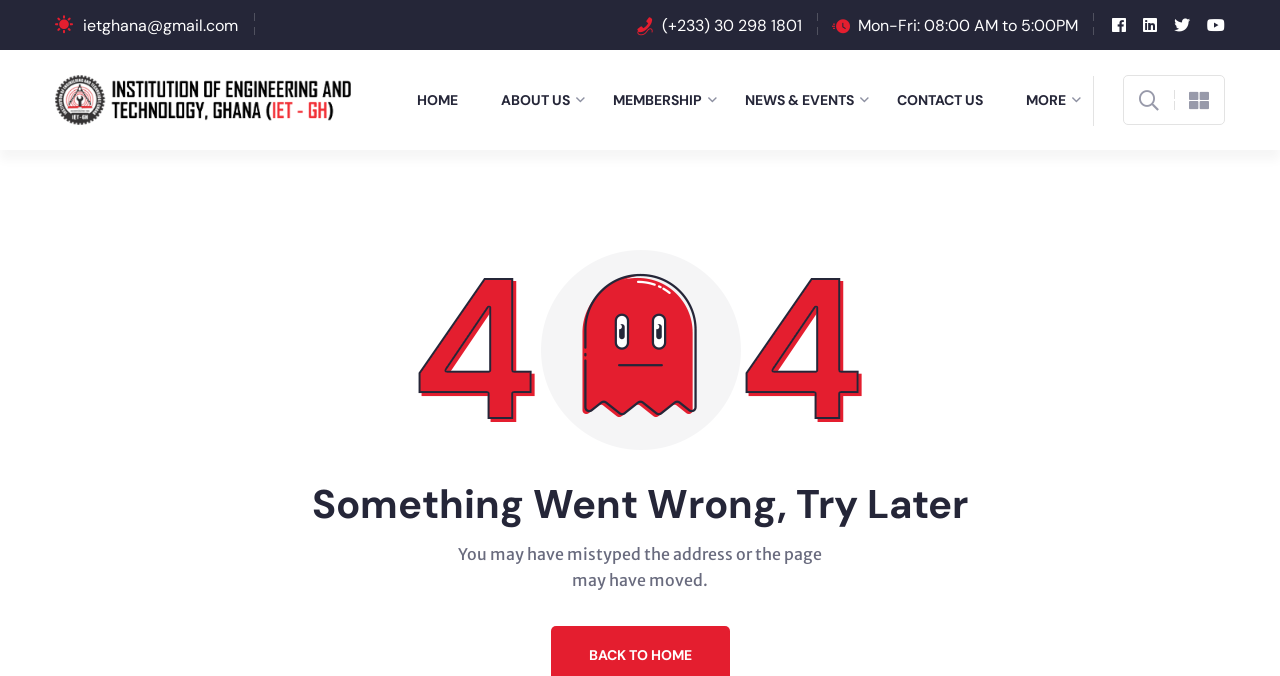Extract the bounding box of the UI element described as: "Contact Us".

[0.701, 0.126, 0.78, 0.17]